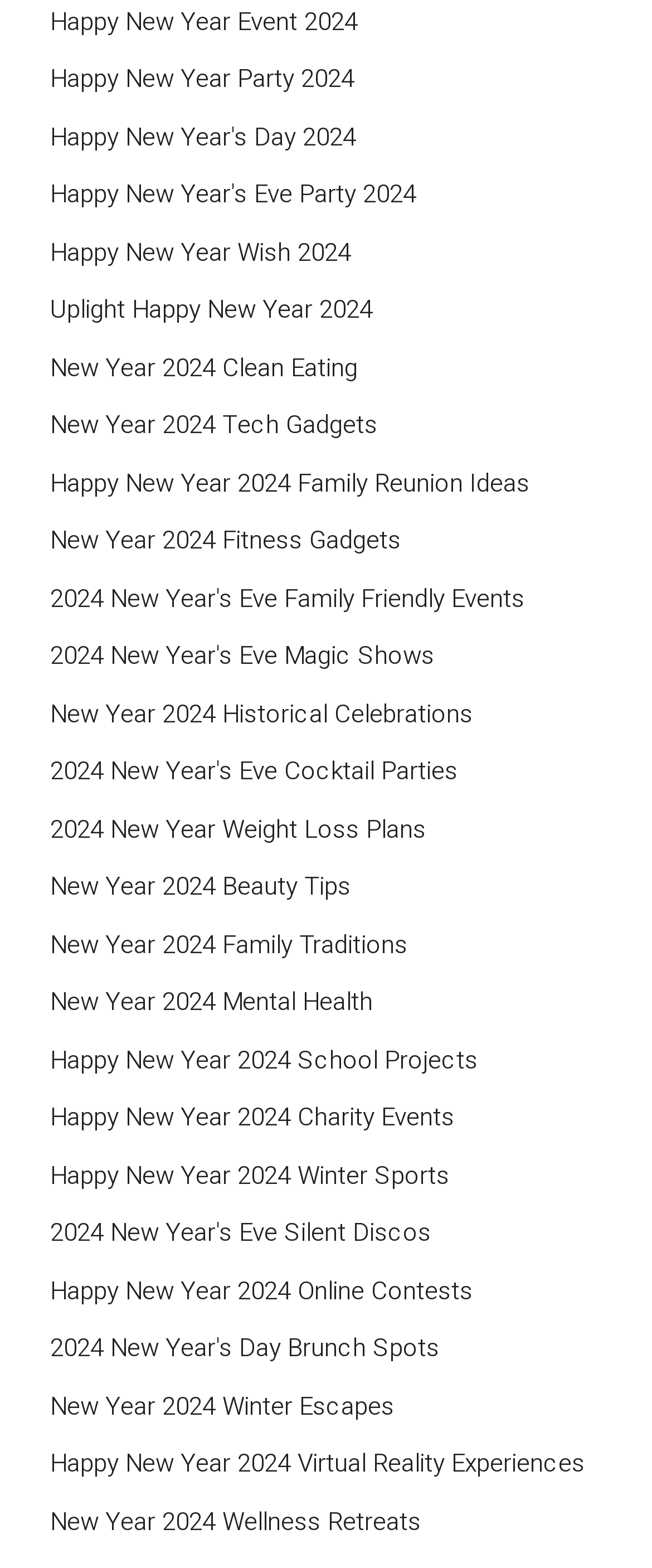How many links are related to fitness and wellness?
Respond with a short answer, either a single word or a phrase, based on the image.

3